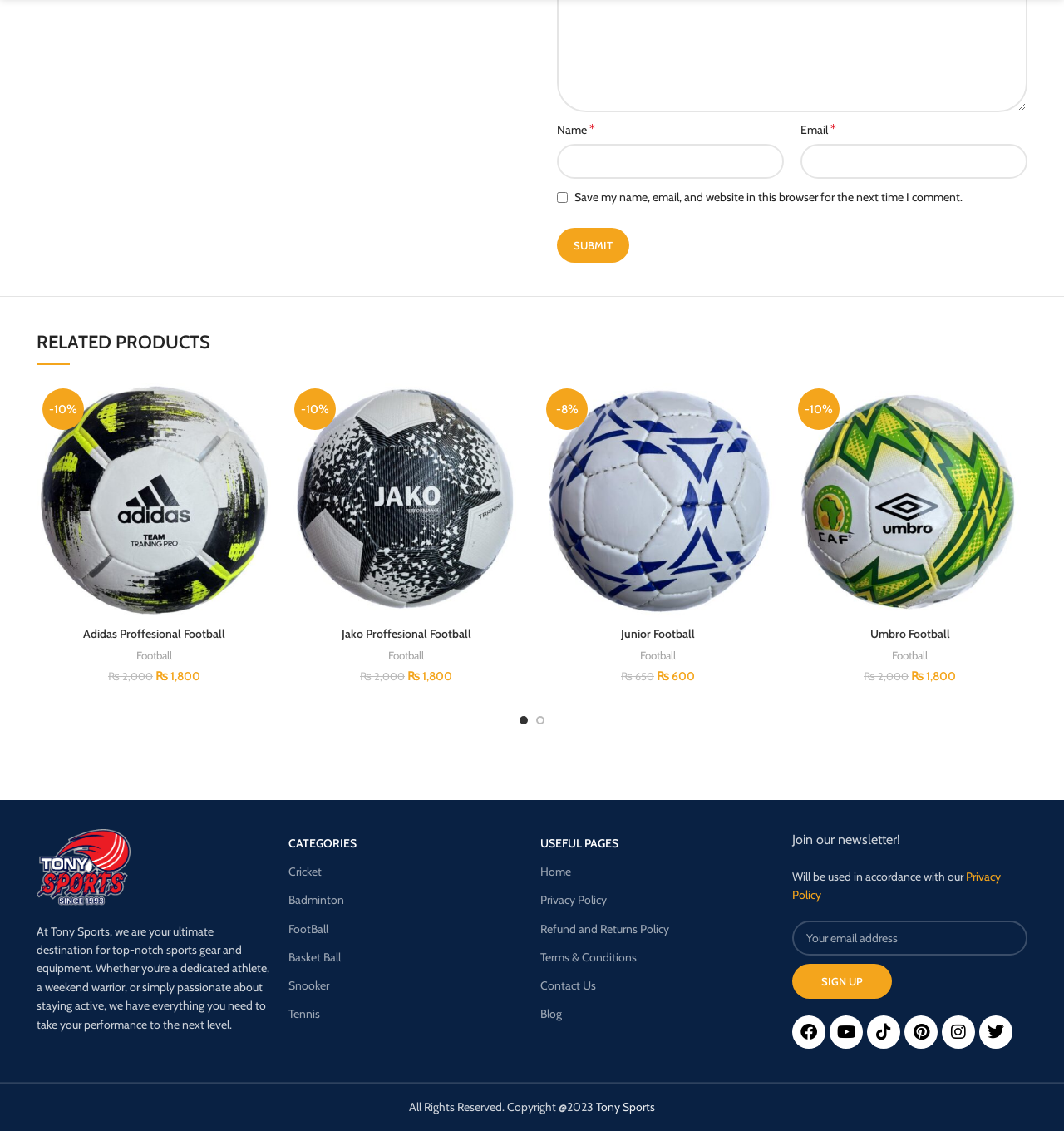Answer the question using only one word or a concise phrase: What is the function of the checkbox 'Save my name, email, and website in this browser for the next time I comment'?

Save comment information